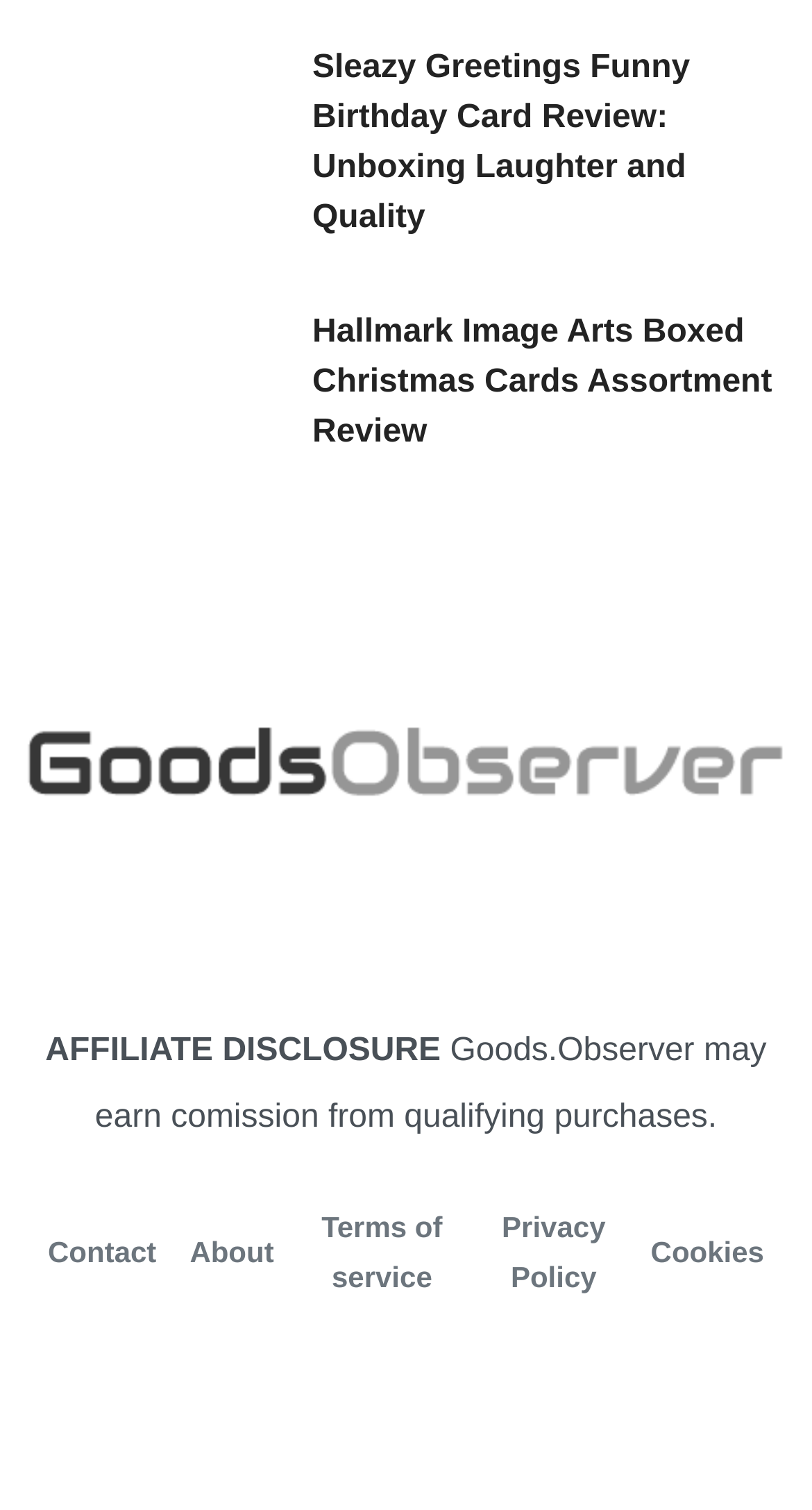Determine the bounding box coordinates of the region that needs to be clicked to achieve the task: "Visit the Goods Observer homepage".

[0.0, 0.476, 1.0, 0.536]